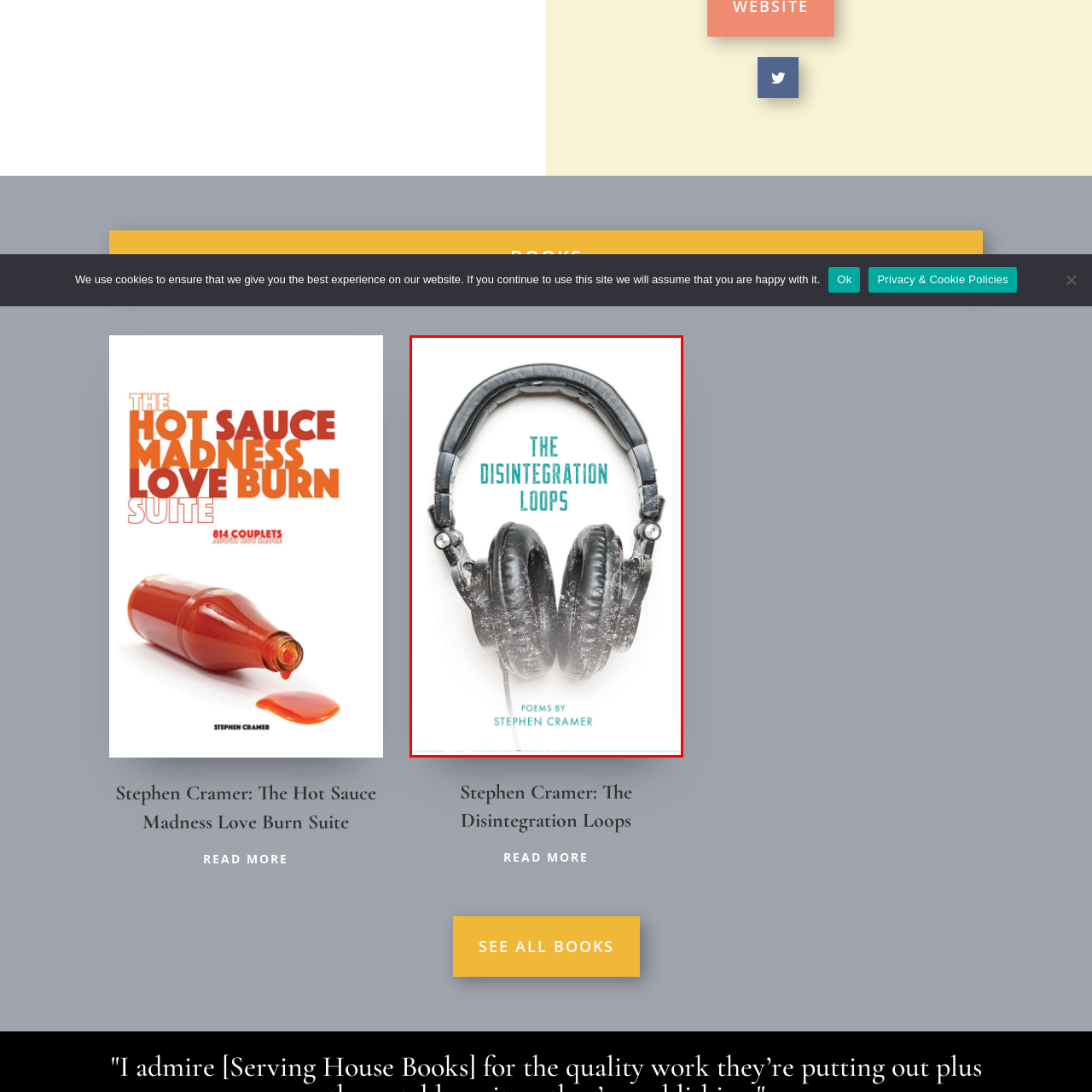Elaborate on the visual details of the image contained within the red boundary.

The image features the cover of "The Disintegration Loops," a poetry collection by Stephen Cramer. The design prominently showcases a pair of worn, vintage headphones, symbolizing an auditory experience that complements the themes explored within the poems. Set against a clean, white background, the title "THE DISINTEGRATION LOOPS" is displayed in bold turquoise lettering, drawing attention to the work. Below the title, "poems by Stephen Cramer" is presented in a simpler font, emphasizing the author's identity. This artistic choice evokes a sense of nostalgia and introspection, inviting readers to delve into the layered meanings of sound and disintegration explored in the text.